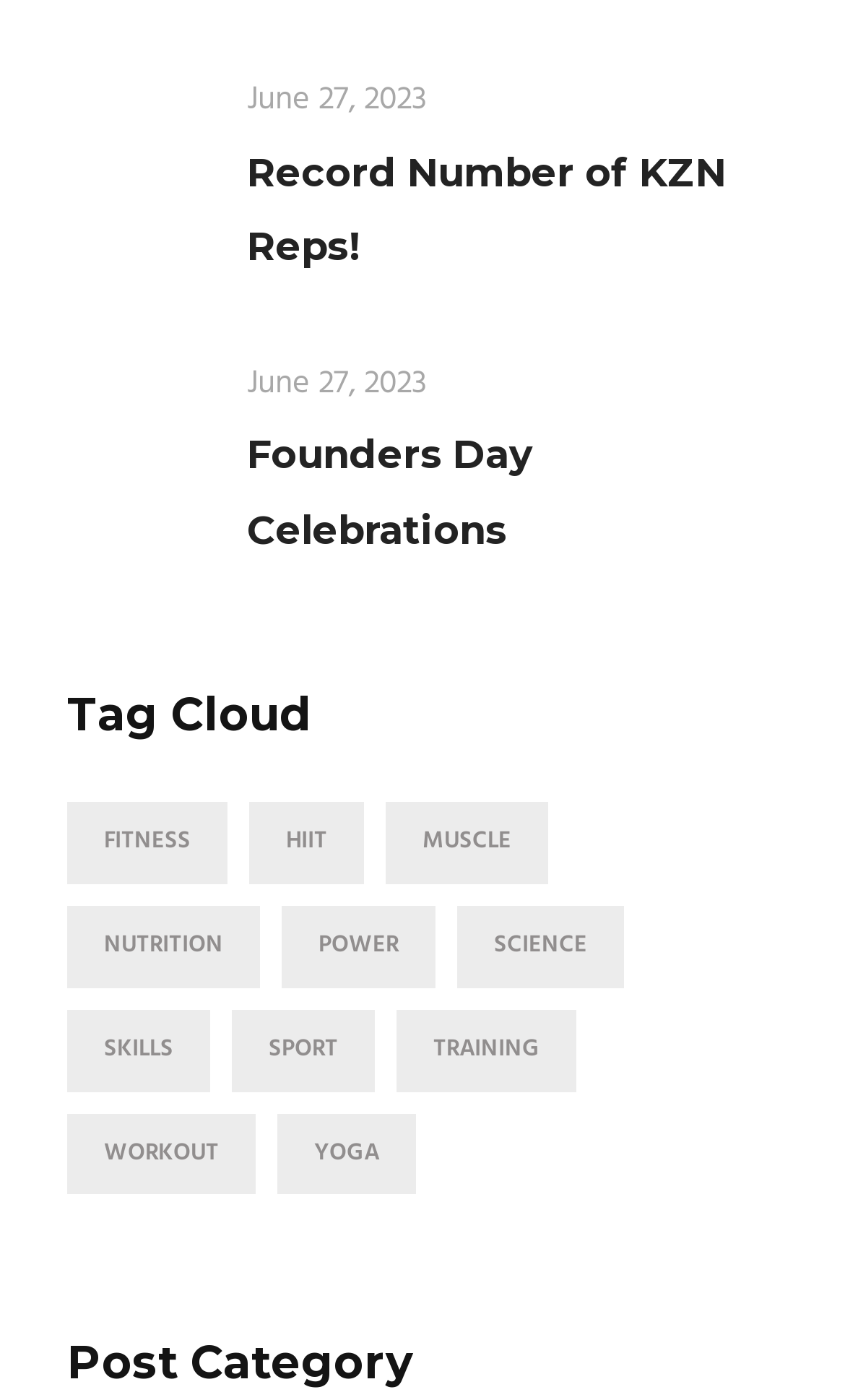Please identify the bounding box coordinates of the area that needs to be clicked to fulfill the following instruction: "Explore the 'Fitness' category."

[0.079, 0.573, 0.269, 0.631]